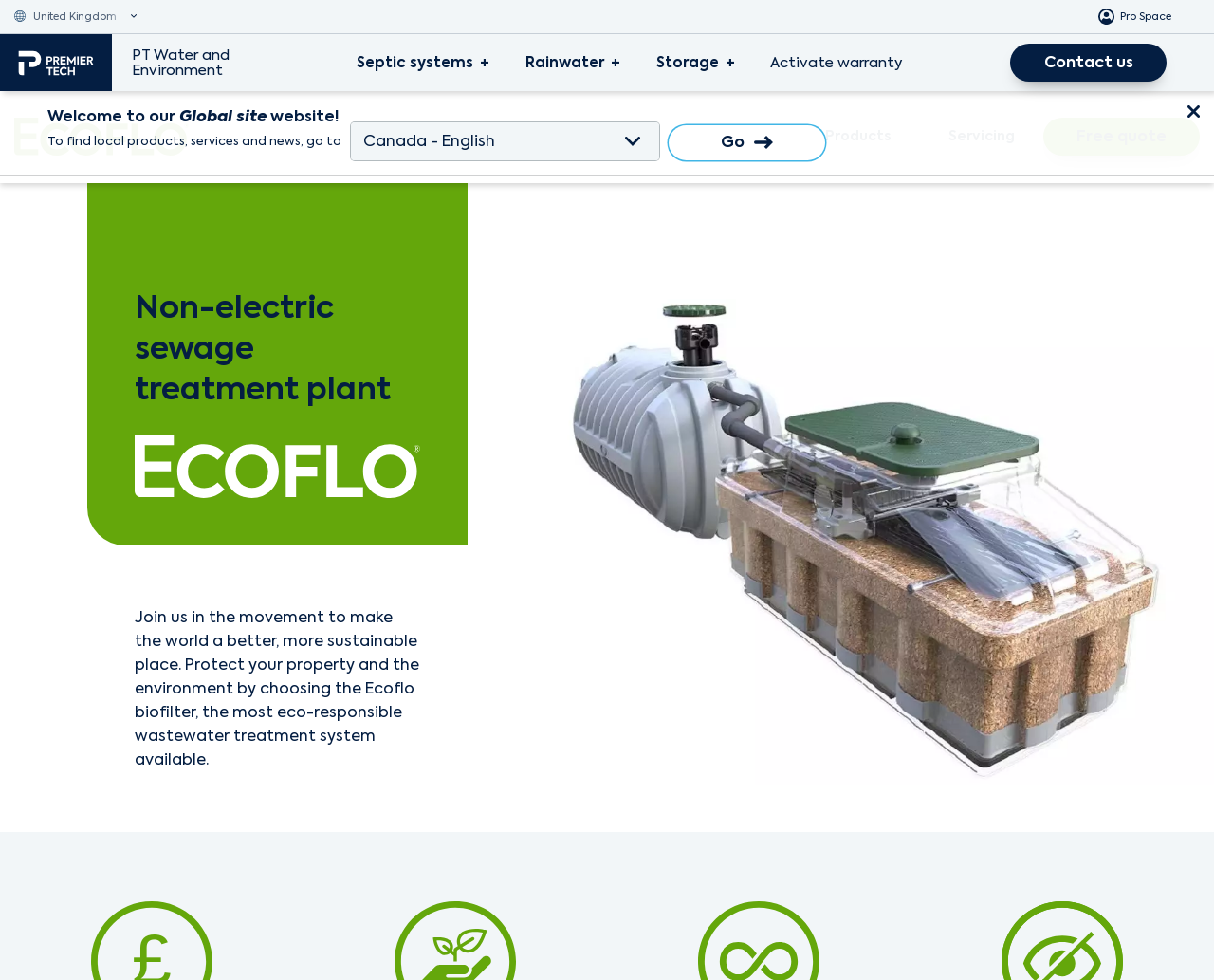Locate the bounding box coordinates of the area to click to fulfill this instruction: "Click on the 'Free quote' button". The bounding box should be presented as four float numbers between 0 and 1, in the order [left, top, right, bottom].

[0.859, 0.12, 0.988, 0.159]